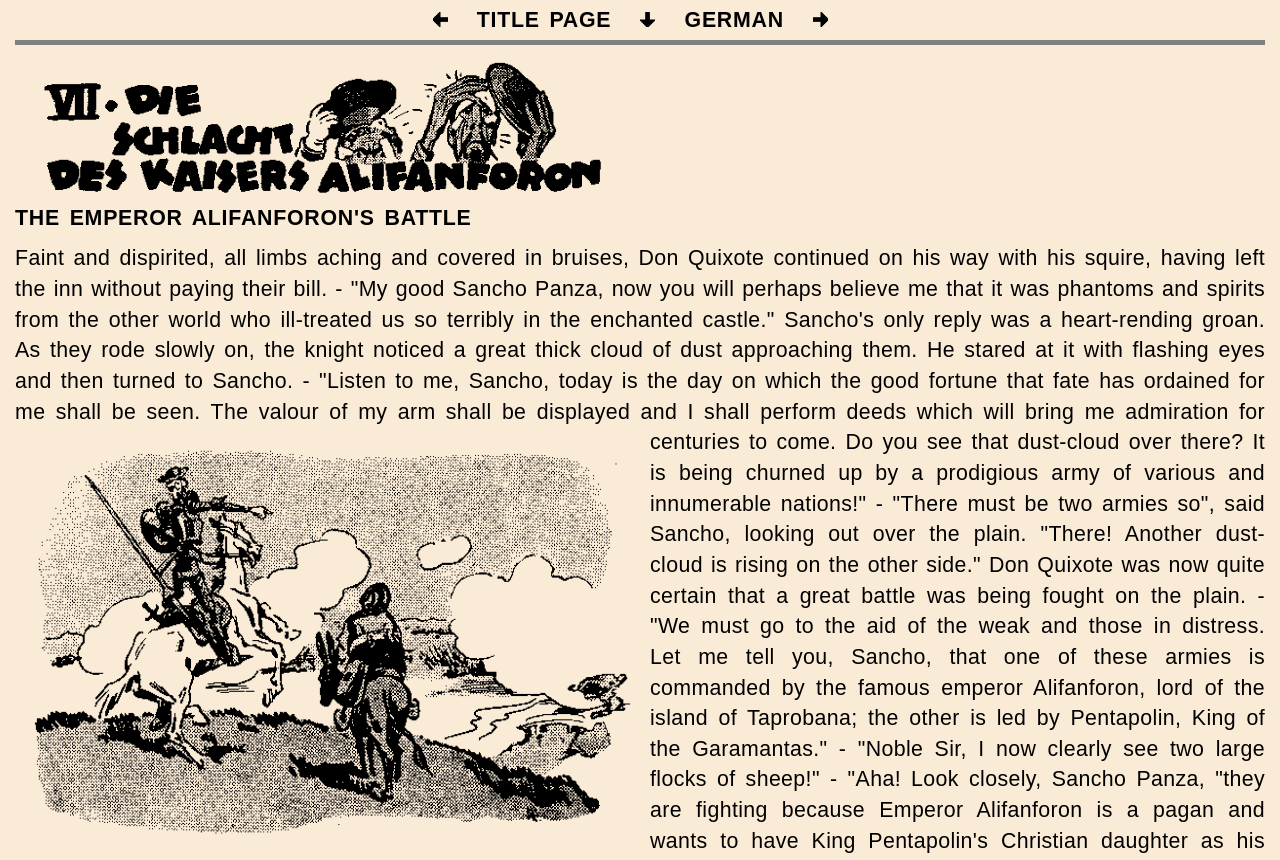What is the condition of Don Quixote's body?
With the help of the image, please provide a detailed response to the question.

I inferred this answer by reading the text in the StaticText element, which describes Don Quixote's physical state as 'Faint and dispirited, all limbs aching and covered in bruises'.